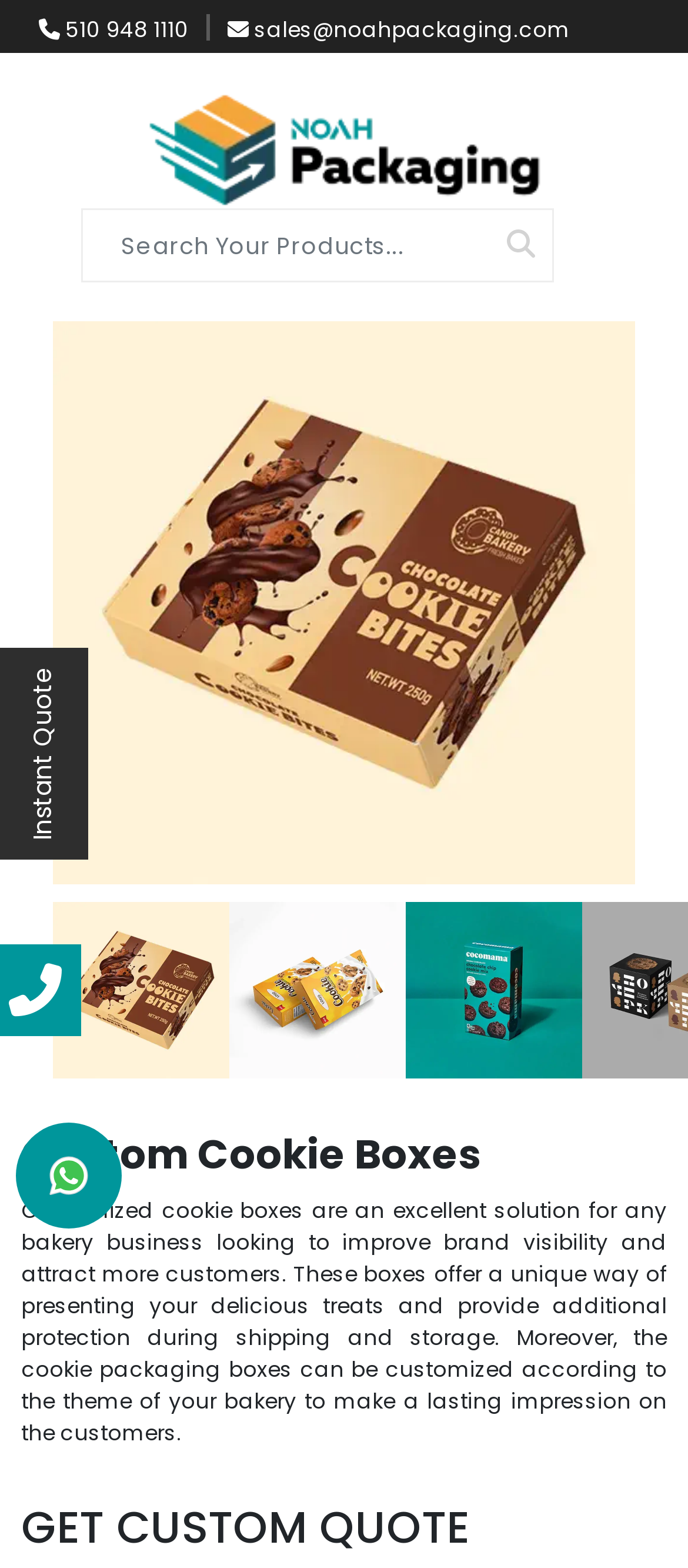Please find and generate the text of the main heading on the webpage.

Custom Cookie Boxes